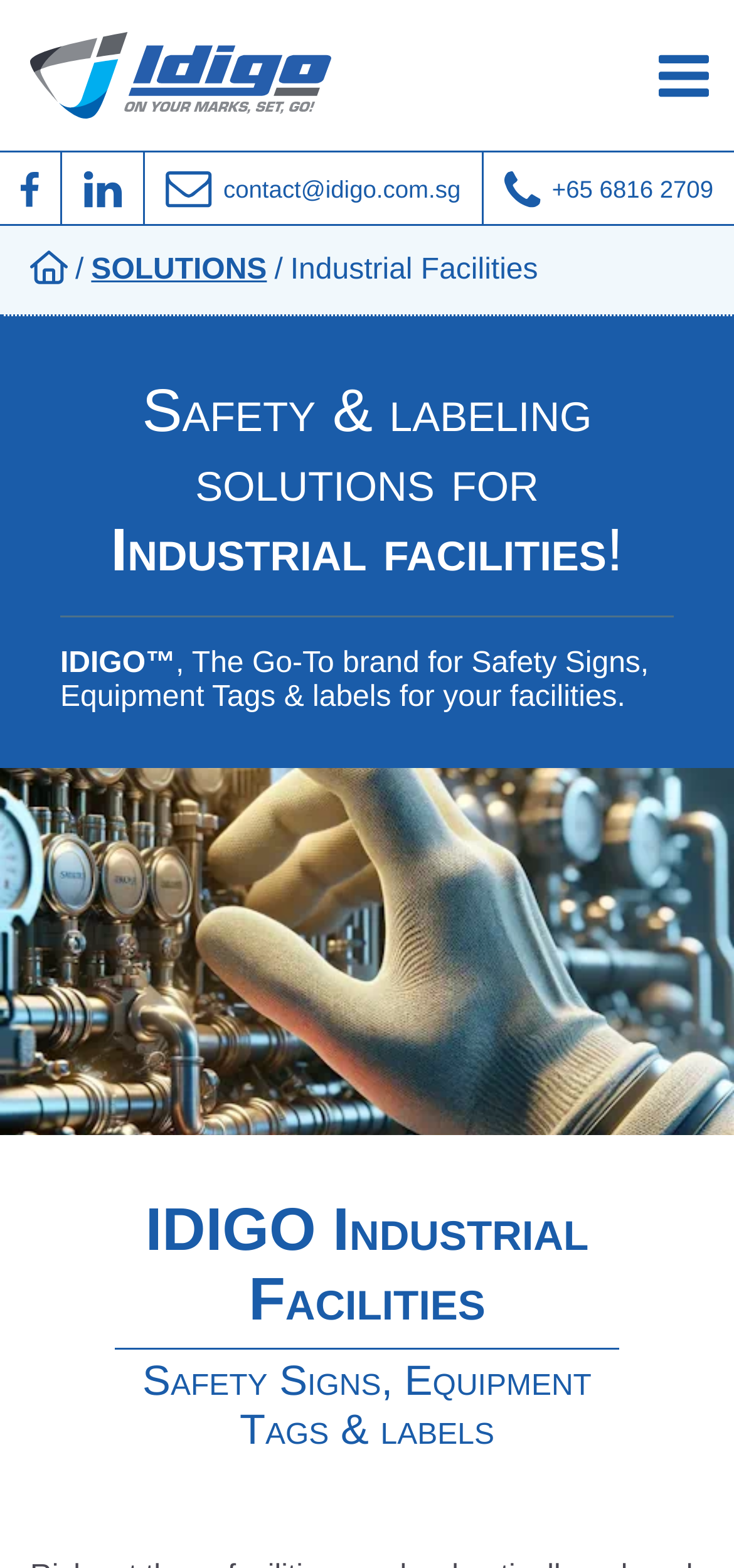Please locate the clickable area by providing the bounding box coordinates to follow this instruction: "Open the menu".

[0.863, 0.016, 1.0, 0.08]